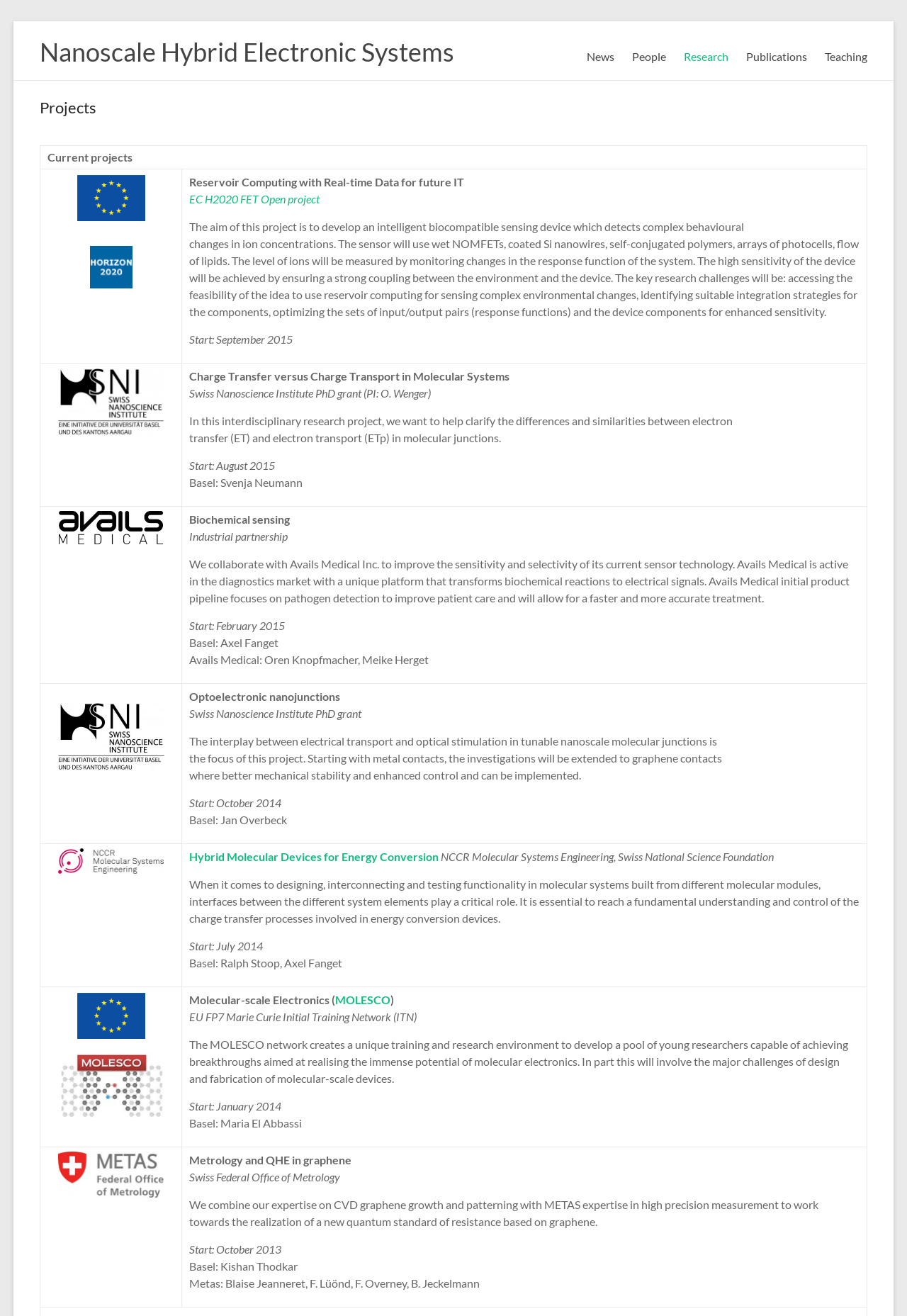Locate the bounding box coordinates of the area where you should click to accomplish the instruction: "Go to 'Publications'".

[0.822, 0.035, 0.889, 0.051]